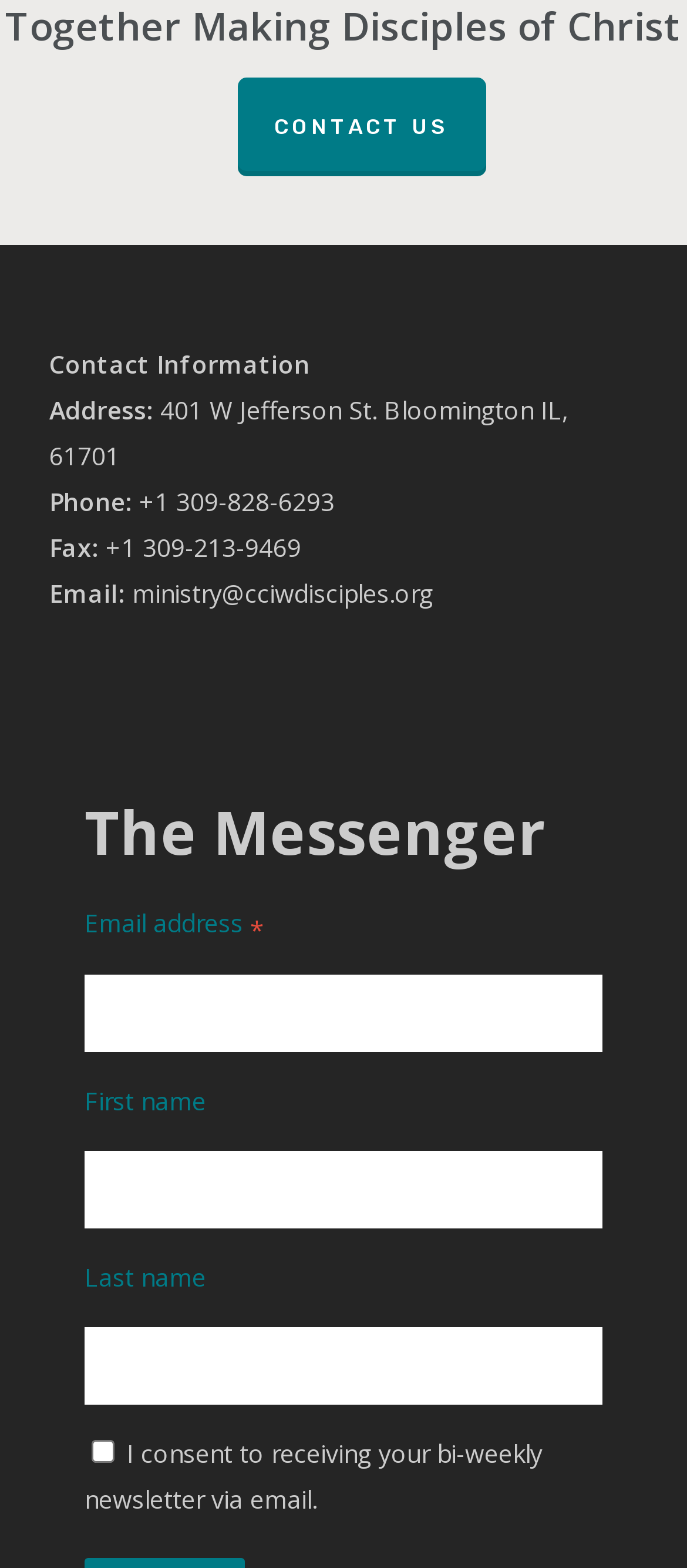How many text boxes are there for input?
Refer to the image and provide a concise answer in one word or phrase.

3